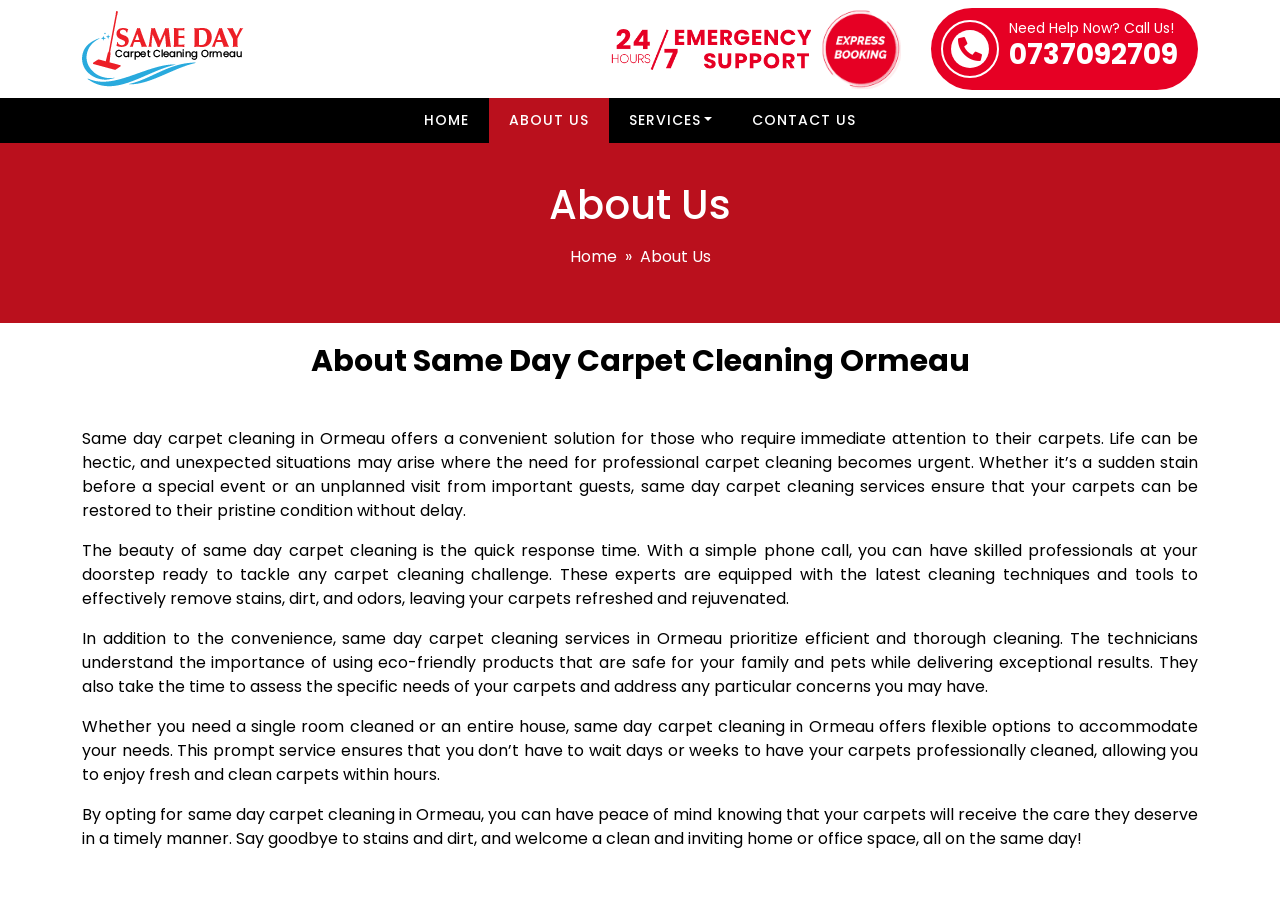Determine the bounding box coordinates of the clickable element to complete this instruction: "Book an appointment through the 'Express Booking' link". Provide the coordinates in the format of four float numbers between 0 and 1, [left, top, right, bottom].

[0.641, 0.01, 0.704, 0.098]